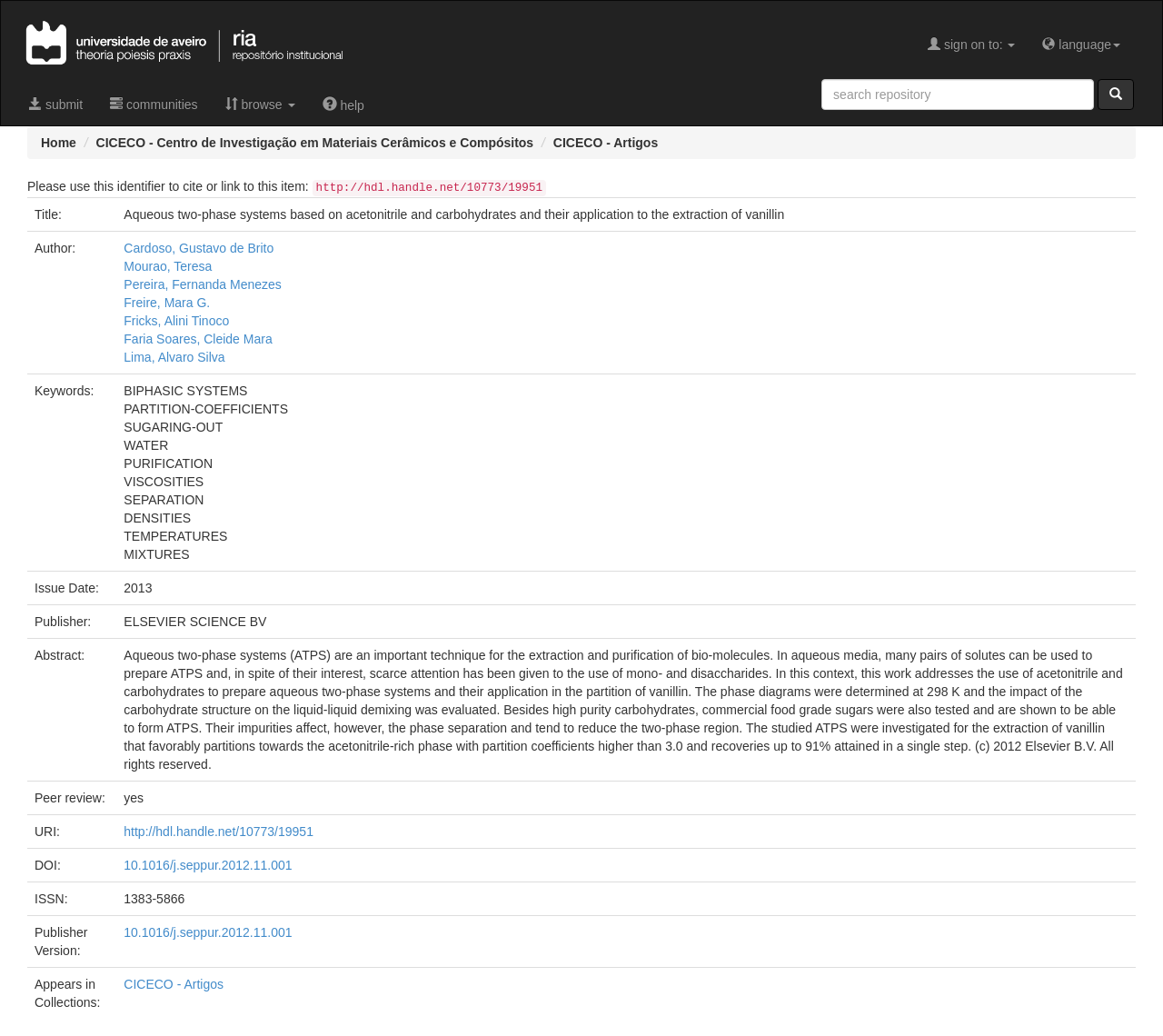Using the format (top-left x, top-left y, bottom-right x, bottom-right y), and given the element description, identify the bounding box coordinates within the screenshot: http://hdl.handle.net/10773/19951

[0.106, 0.796, 0.269, 0.81]